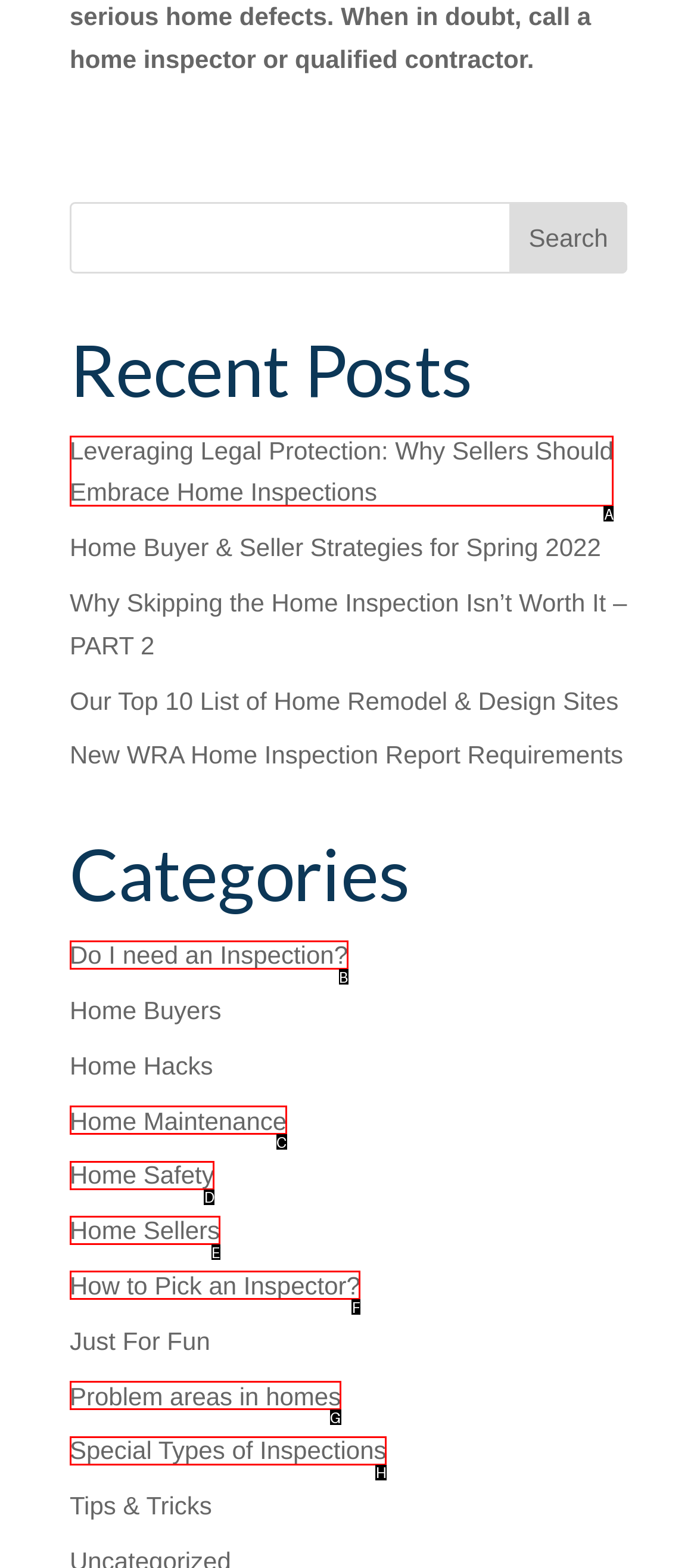What letter corresponds to the UI element to complete this task: read the article 'Leveraging Legal Protection: Why Sellers Should Embrace Home Inspections'
Answer directly with the letter.

A